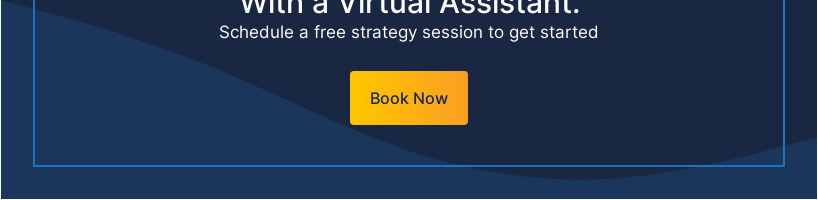Offer an in-depth caption that covers the entire scene depicted in the image.

The image captures a promotional banner inviting potential clients to enhance their productivity through virtual assistants. The banner features a bold, eye-catching text that states the advantages of hiring a virtual assistant, emphasizing significant savings on hiring costs and increased efficiency. Below this text, there's a clear call-to-action inviting users to schedule a free strategy session, encouraging immediate engagement. The prominent "Book Now" button stands out in a vibrant yellow, making it easy for viewers to take the next step in the process. The overall design utilizes a sleek, dark blue background with subtle waves, conveying a professional yet approachable atmosphere for those interested in learning more about virtual assistant services.